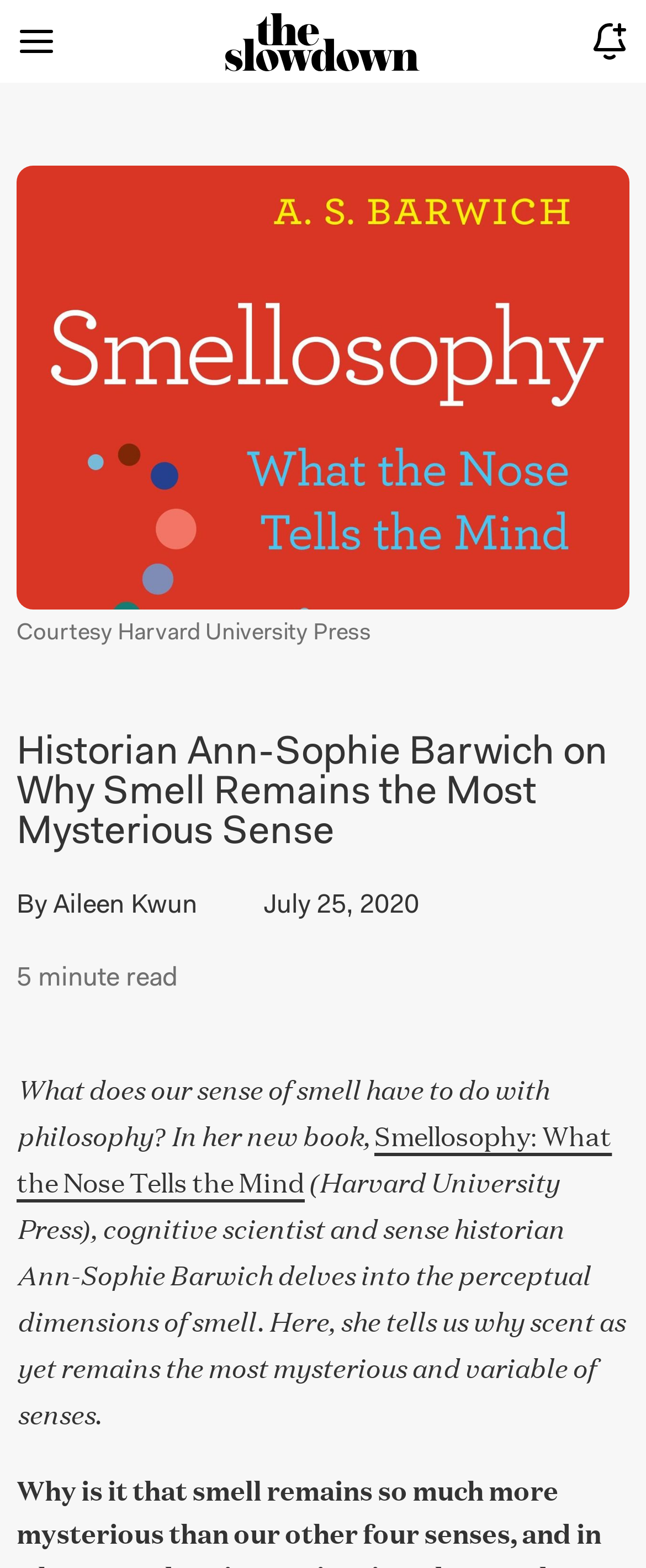Please provide a brief answer to the following inquiry using a single word or phrase:
Who is the author of the book Smellosophy?

Ann-Sophie Barwich